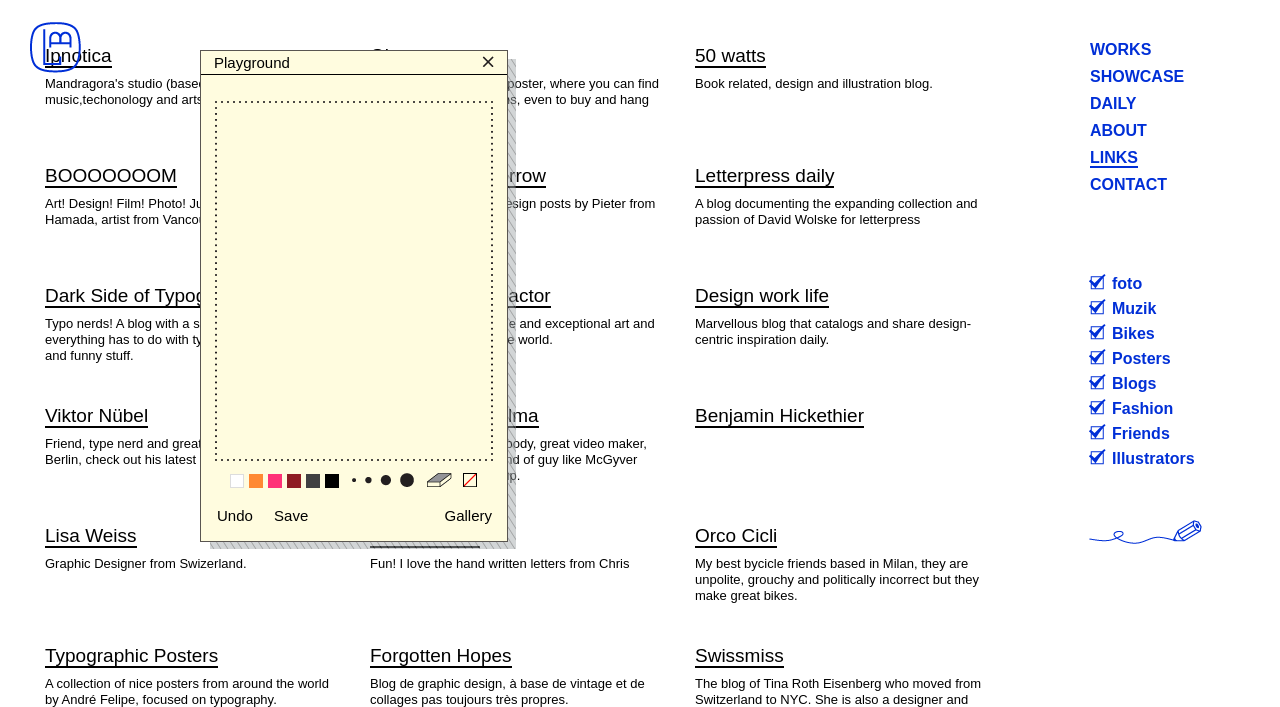Please analyze the image and provide a thorough answer to the question:
What is the name of the visual design studio?

The name of the visual design studio can be found at the top of the webpage, where it says 'Luca Bogoni - Links'.